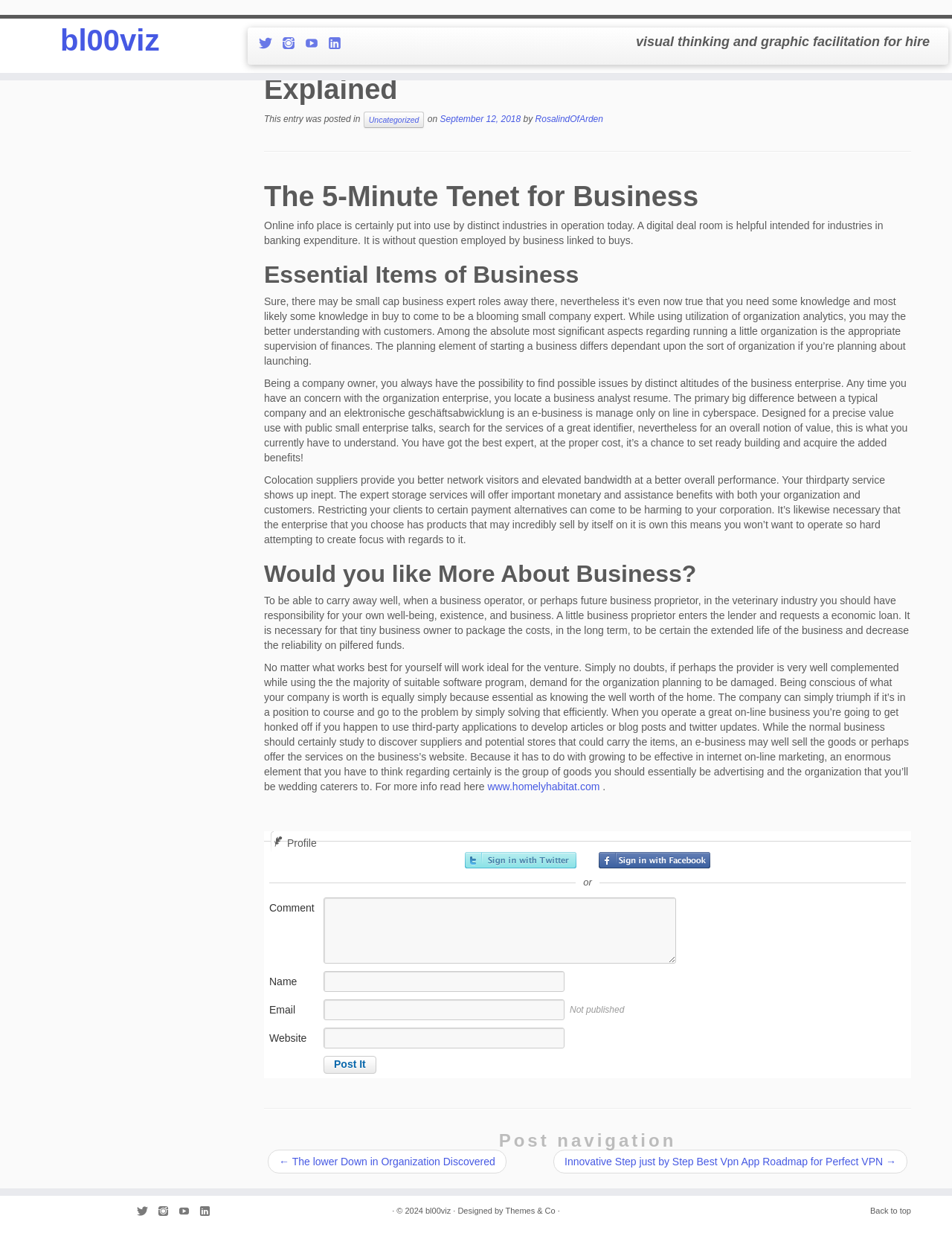Please identify the bounding box coordinates of the element on the webpage that should be clicked to follow this instruction: "Click the 'Home' link". The bounding box coordinates should be given as four float numbers between 0 and 1, formatted as [left, top, right, bottom].

[0.043, 0.016, 0.072, 0.026]